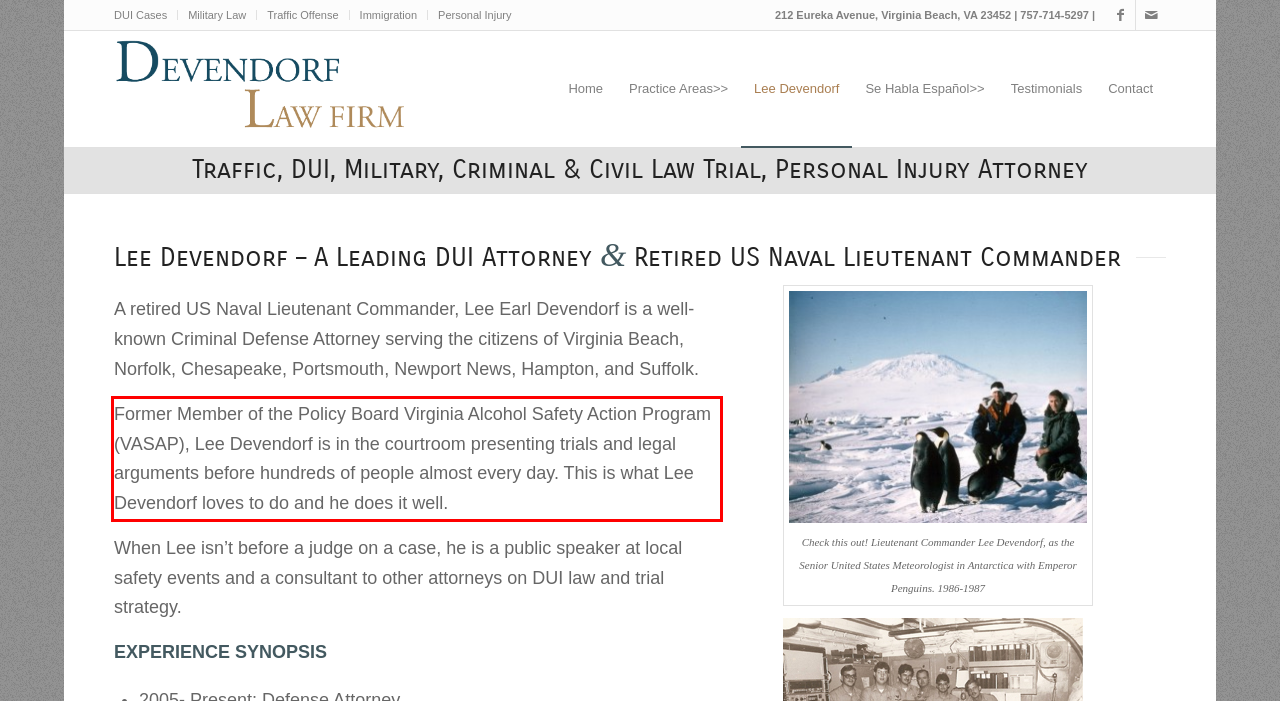You have a webpage screenshot with a red rectangle surrounding a UI element. Extract the text content from within this red bounding box.

Former Member of the Policy Board Virginia Alcohol Safety Action Program (VASAP), Lee Devendorf is in the courtroom presenting trials and legal arguments before hundreds of people almost every day. This is what Lee Devendorf loves to do and he does it well.